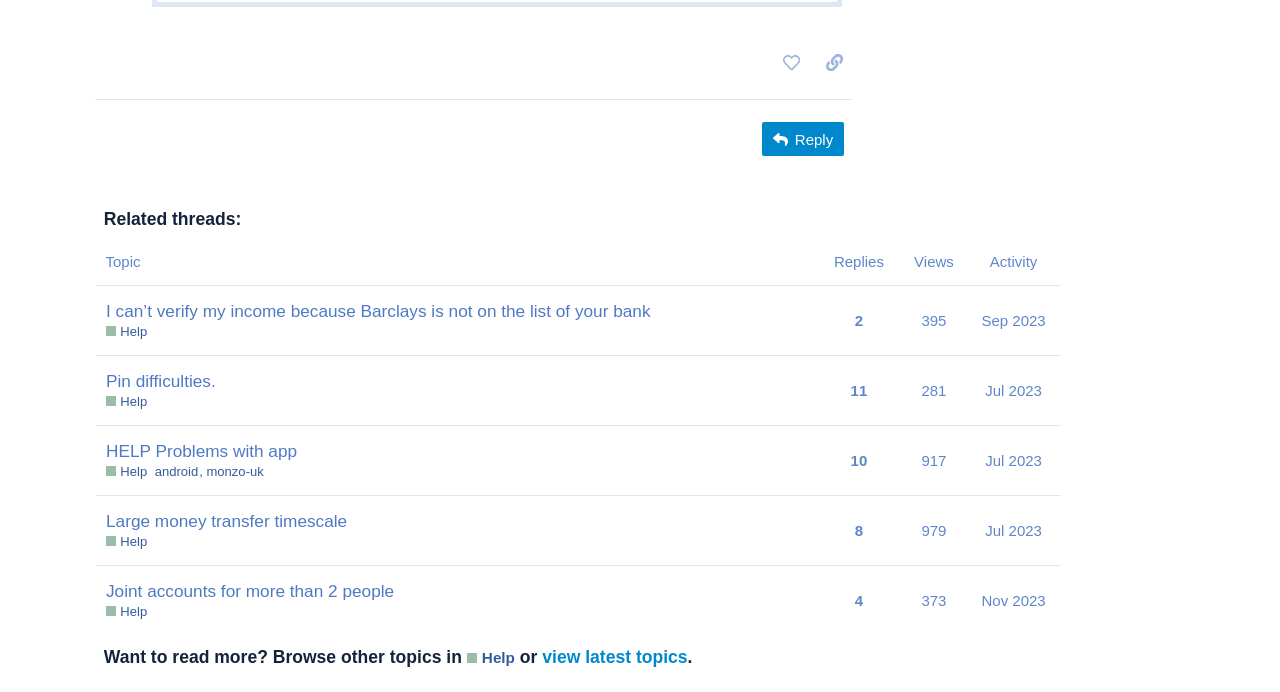Please provide a one-word or short phrase answer to the question:
What is the topic of the first related thread?

I can’t verify my income because Barclays is not on the list of your bank